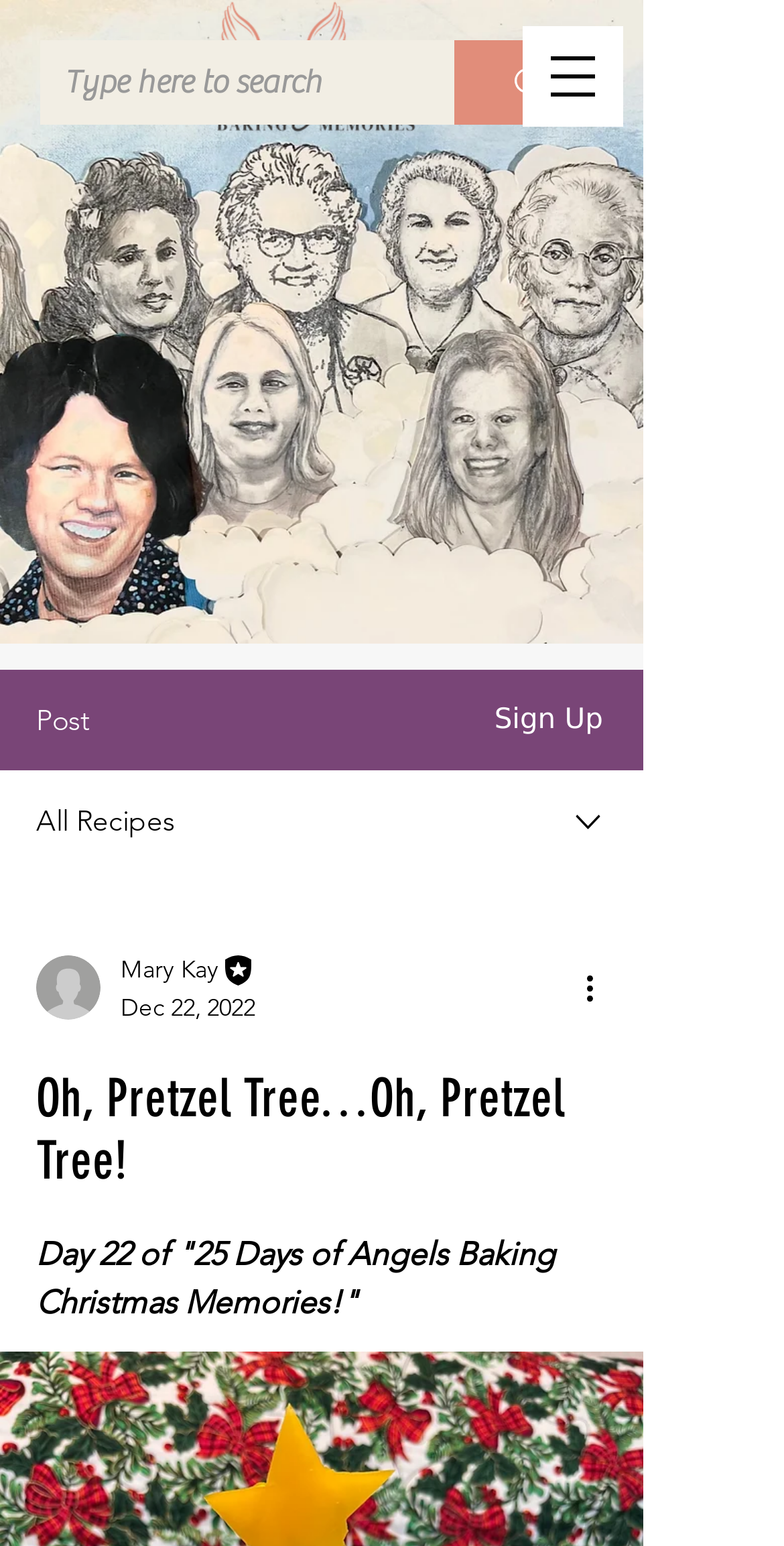Please determine the bounding box of the UI element that matches this description: aria-label="More actions". The coordinates should be given as (top-left x, top-left y, bottom-right x, bottom-right y), with all values between 0 and 1.

[0.738, 0.623, 0.8, 0.654]